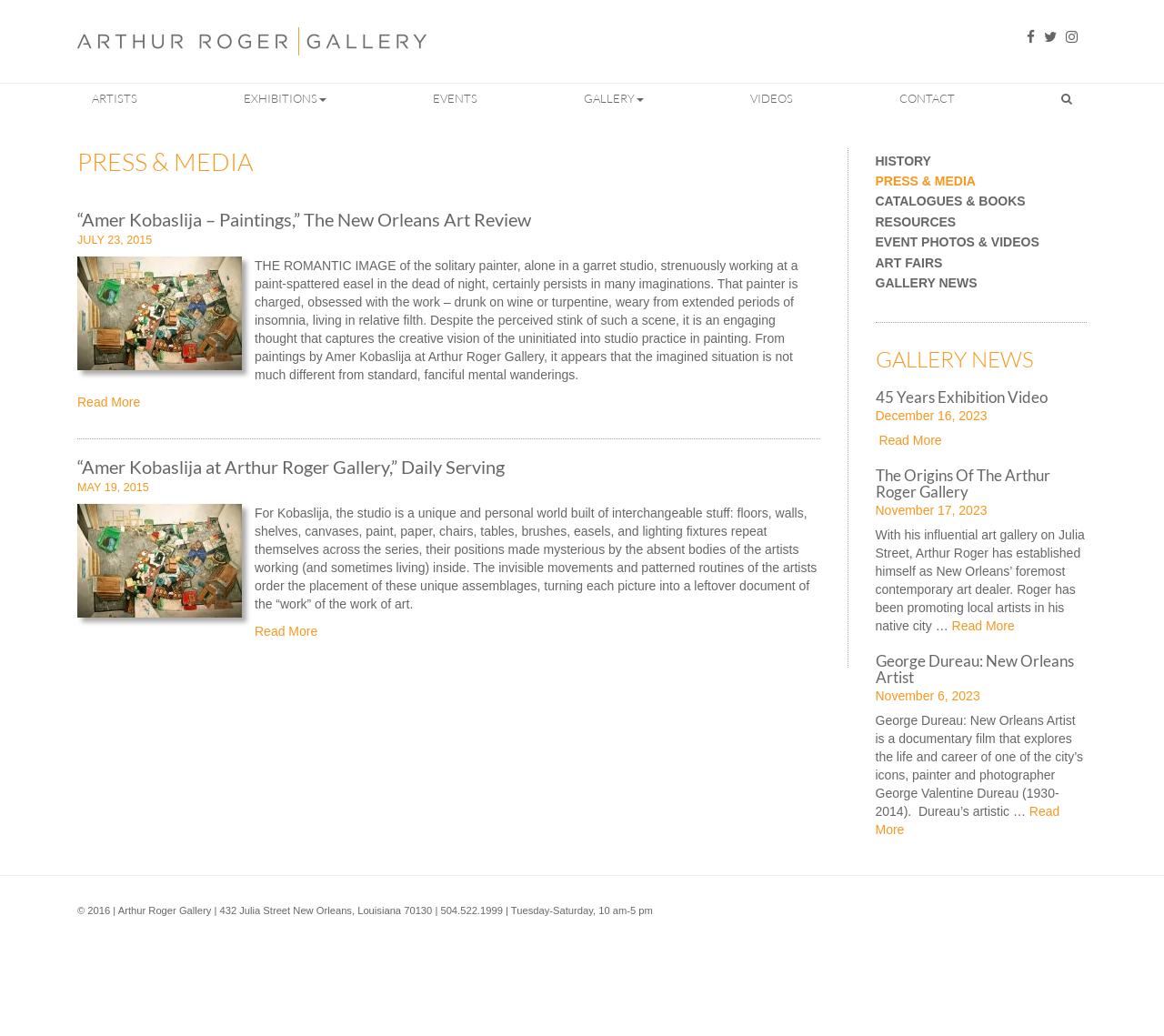Please determine the bounding box coordinates of the section I need to click to accomplish this instruction: "Learn more about 'George Dureau: New Orleans Artist'".

[0.752, 0.629, 0.922, 0.663]